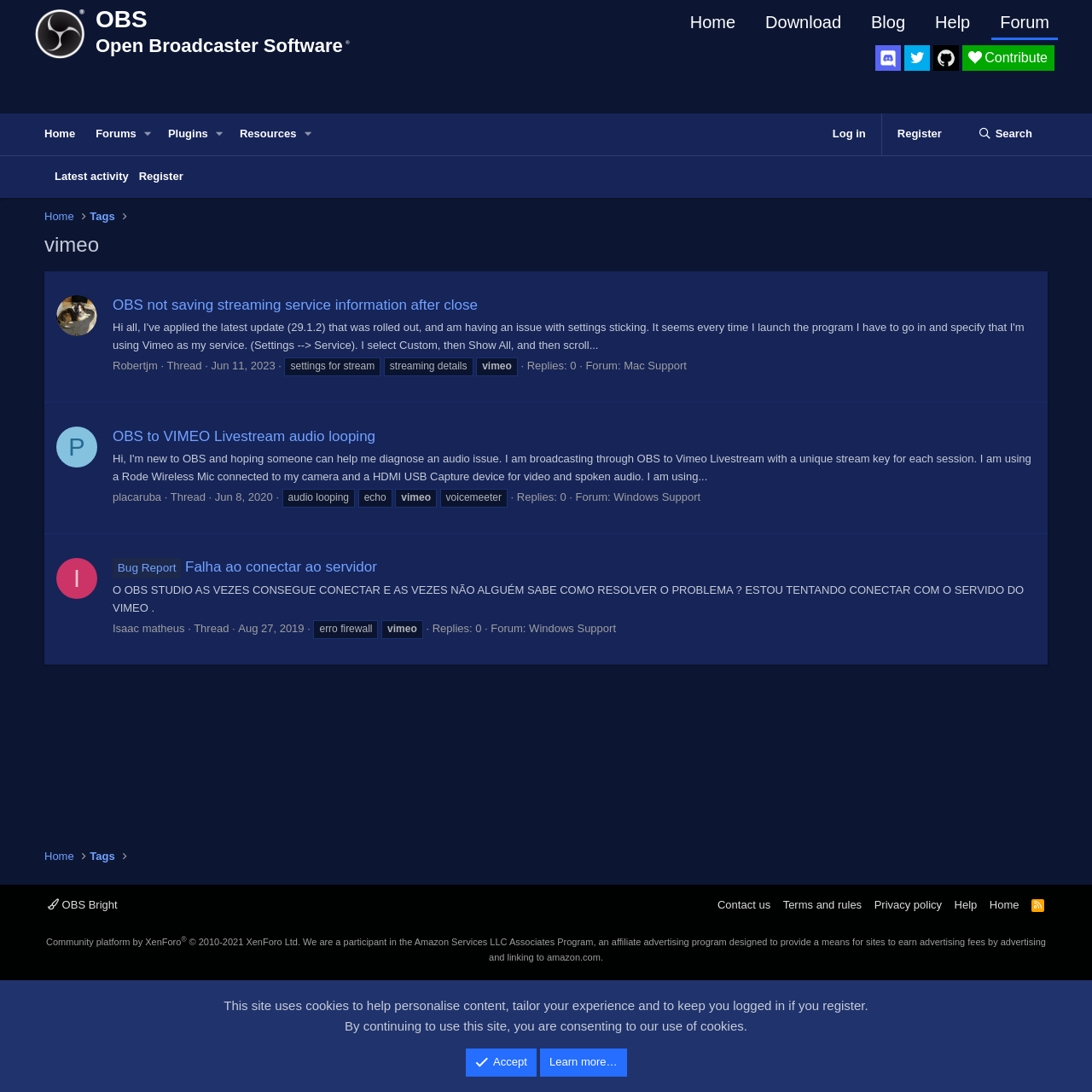Please locate the bounding box coordinates of the element that needs to be clicked to achieve the following instruction: "View the latest activity". The coordinates should be four float numbers between 0 and 1, i.e., [left, top, right, bottom].

[0.045, 0.143, 0.122, 0.181]